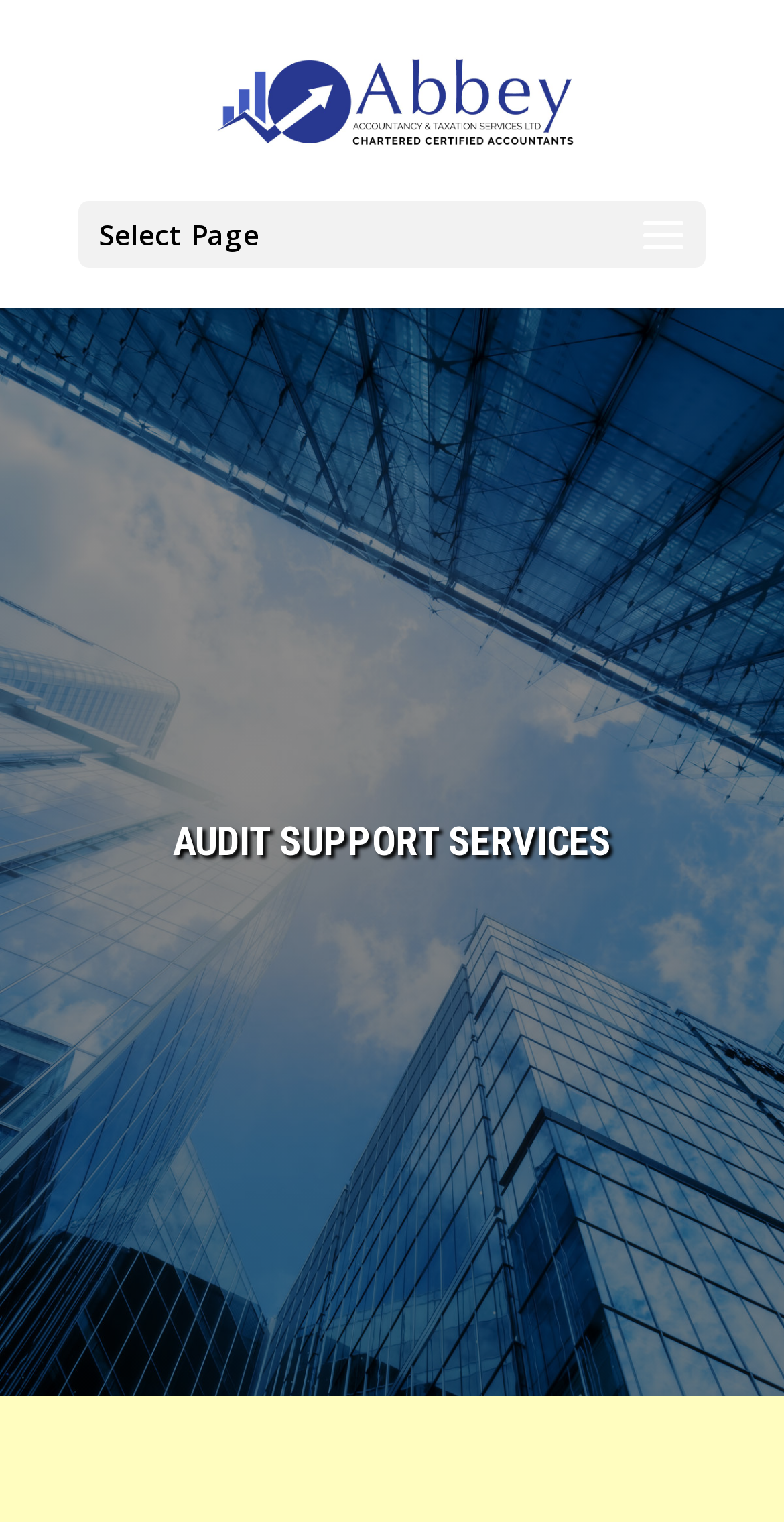Identify the bounding box coordinates for the UI element mentioned here: "alt="Abbey Accountancy"". Provide the coordinates as four float values between 0 and 1, i.e., [left, top, right, bottom].

[0.274, 0.05, 0.736, 0.077]